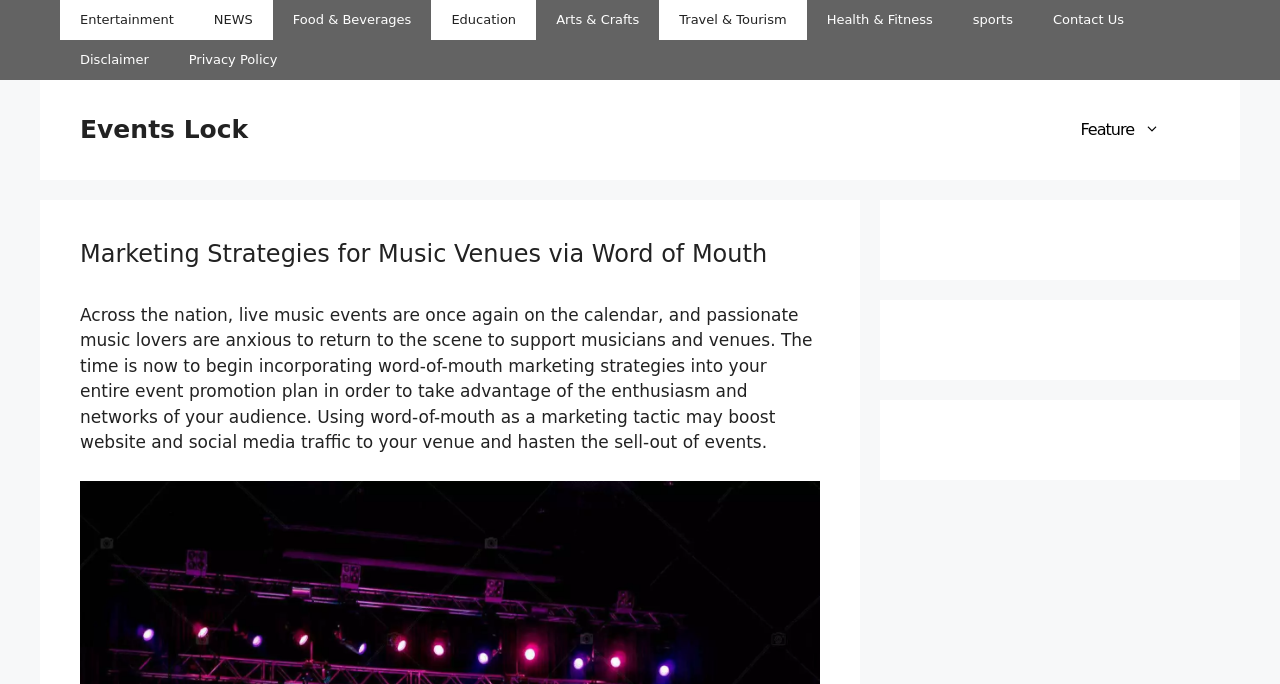Refer to the image and offer a detailed explanation in response to the question: How many categories are listed in the top navigation menu?

The top navigation menu lists 8 categories, including Entertainment, NEWS, Food & Beverages, Education, Arts & Crafts, Travel & Tourism, Health & Fitness, and Sports.